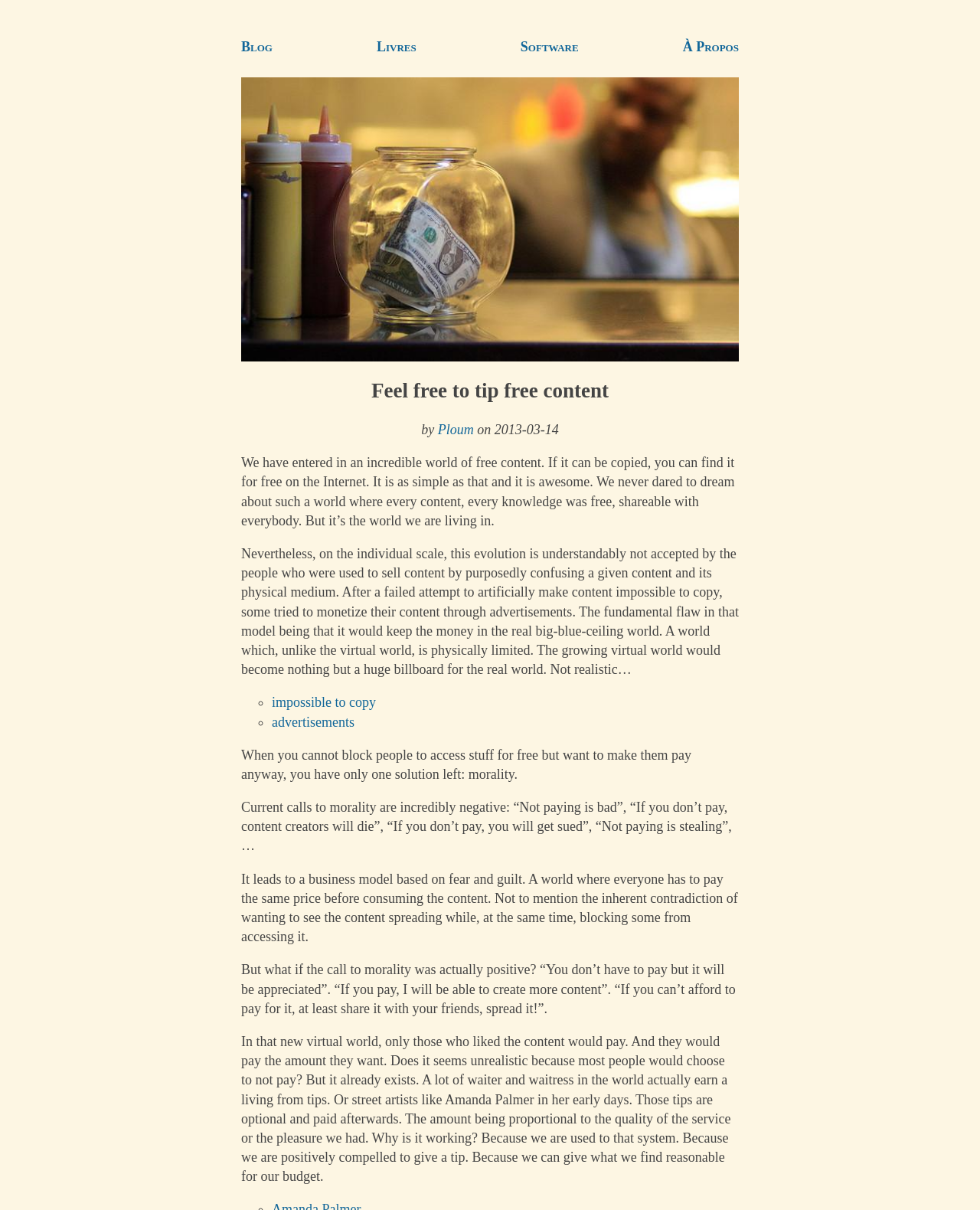Extract the main heading text from the webpage.

Feel free to tip free content